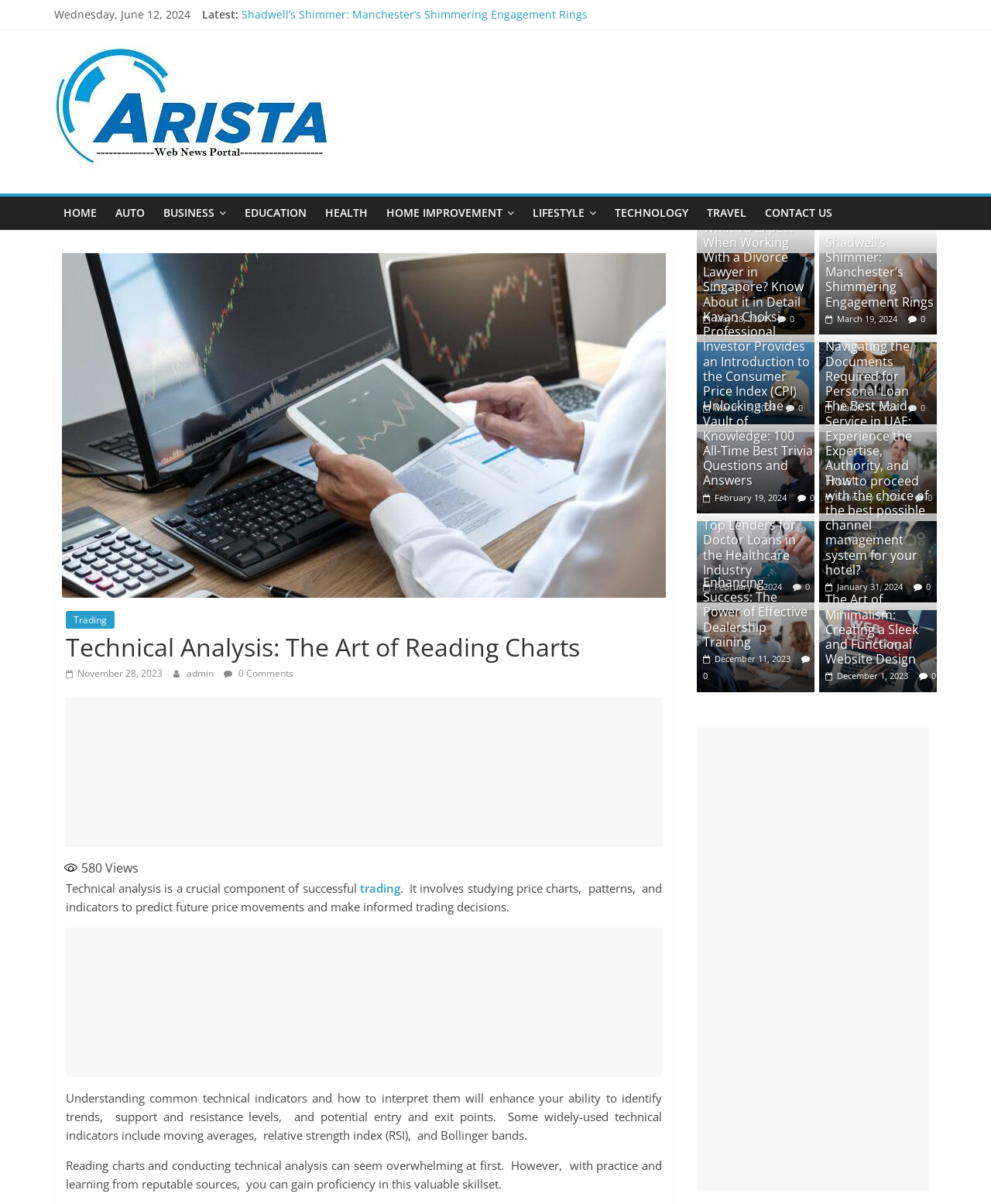Using the given element description, provide the bounding box coordinates (top-left x, top-left y, bottom-right x, bottom-right y) for the corresponding UI element in the screenshot: February 4, 2024February 3, 2024

[0.709, 0.482, 0.789, 0.492]